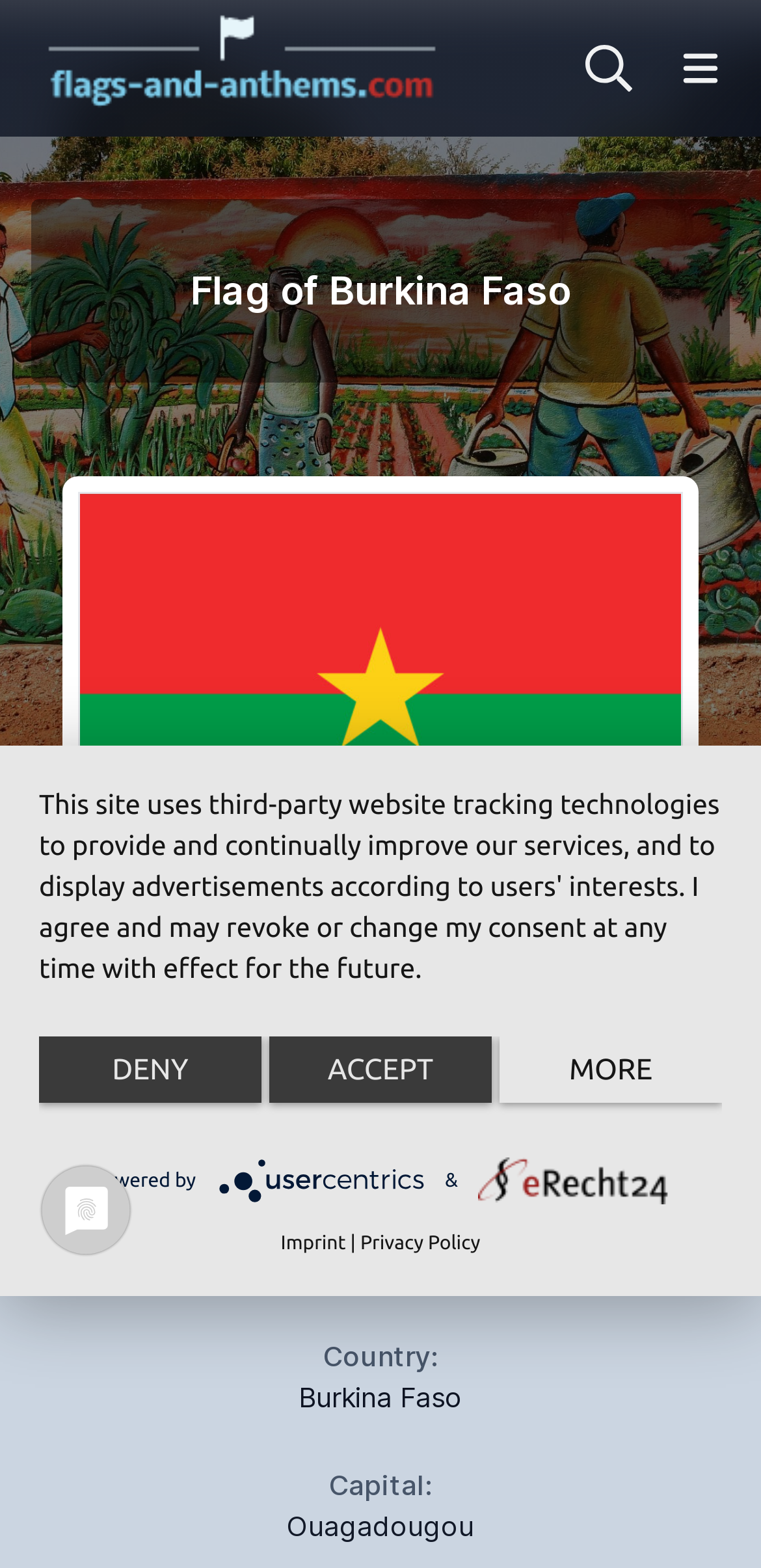Pinpoint the bounding box coordinates of the element that must be clicked to accomplish the following instruction: "Learn more about Burkina Faso". The coordinates should be in the format of four float numbers between 0 and 1, i.e., [left, top, right, bottom].

[0.392, 0.881, 0.608, 0.902]